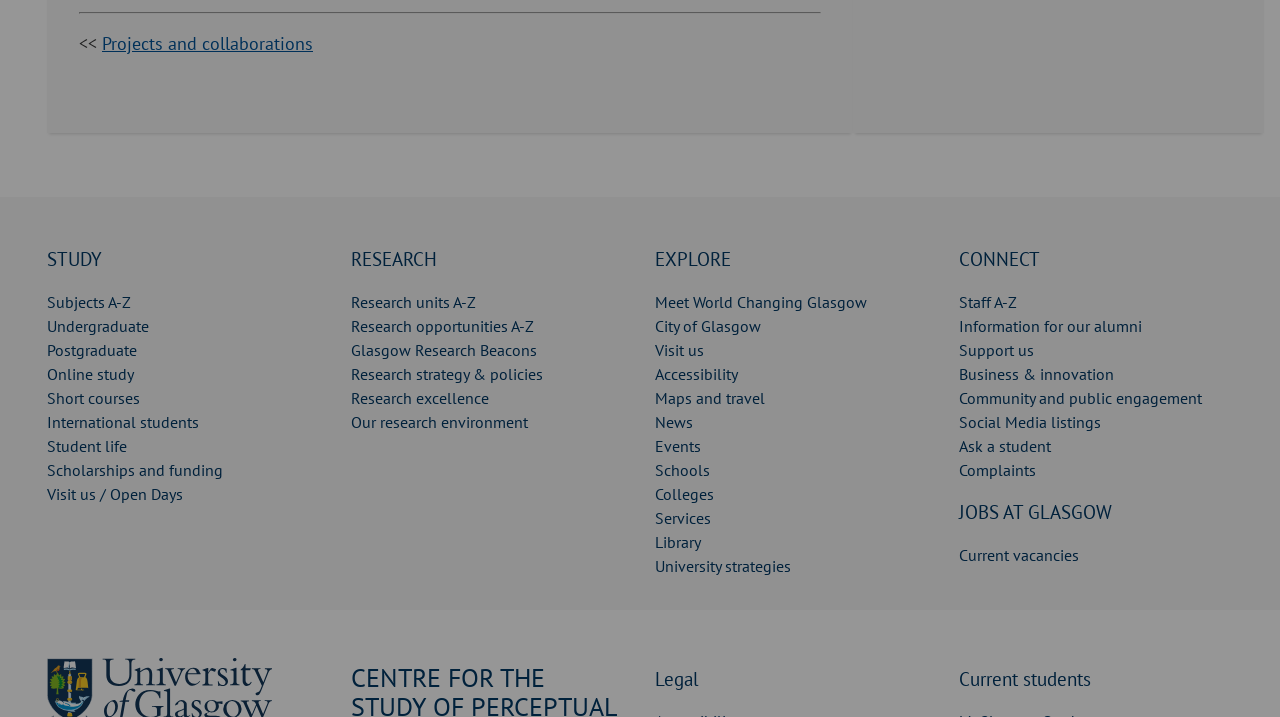How many headings are there on the webpage?
Respond to the question with a single word or phrase according to the image.

5